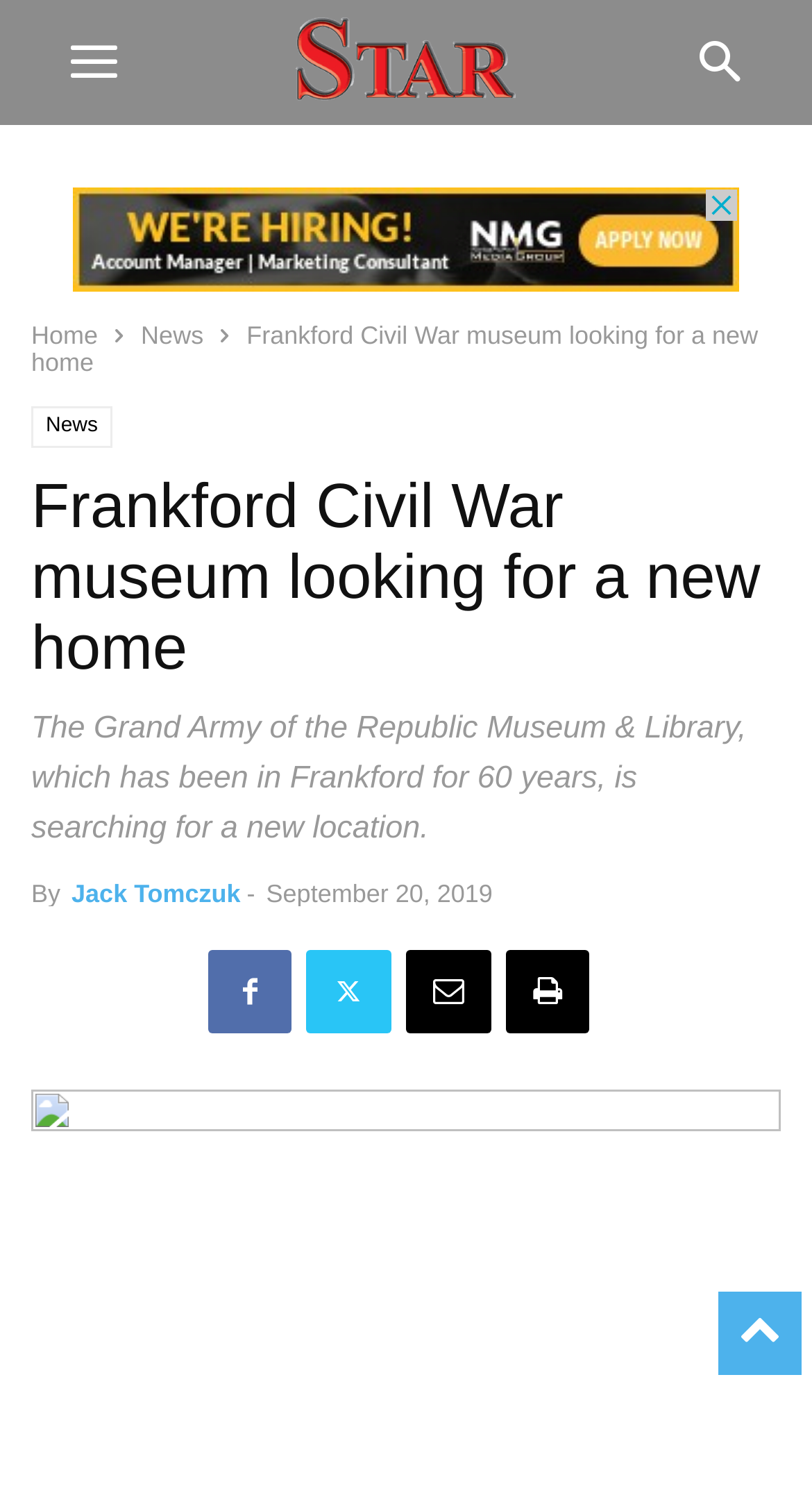Point out the bounding box coordinates of the section to click in order to follow this instruction: "read news".

[0.174, 0.213, 0.251, 0.232]